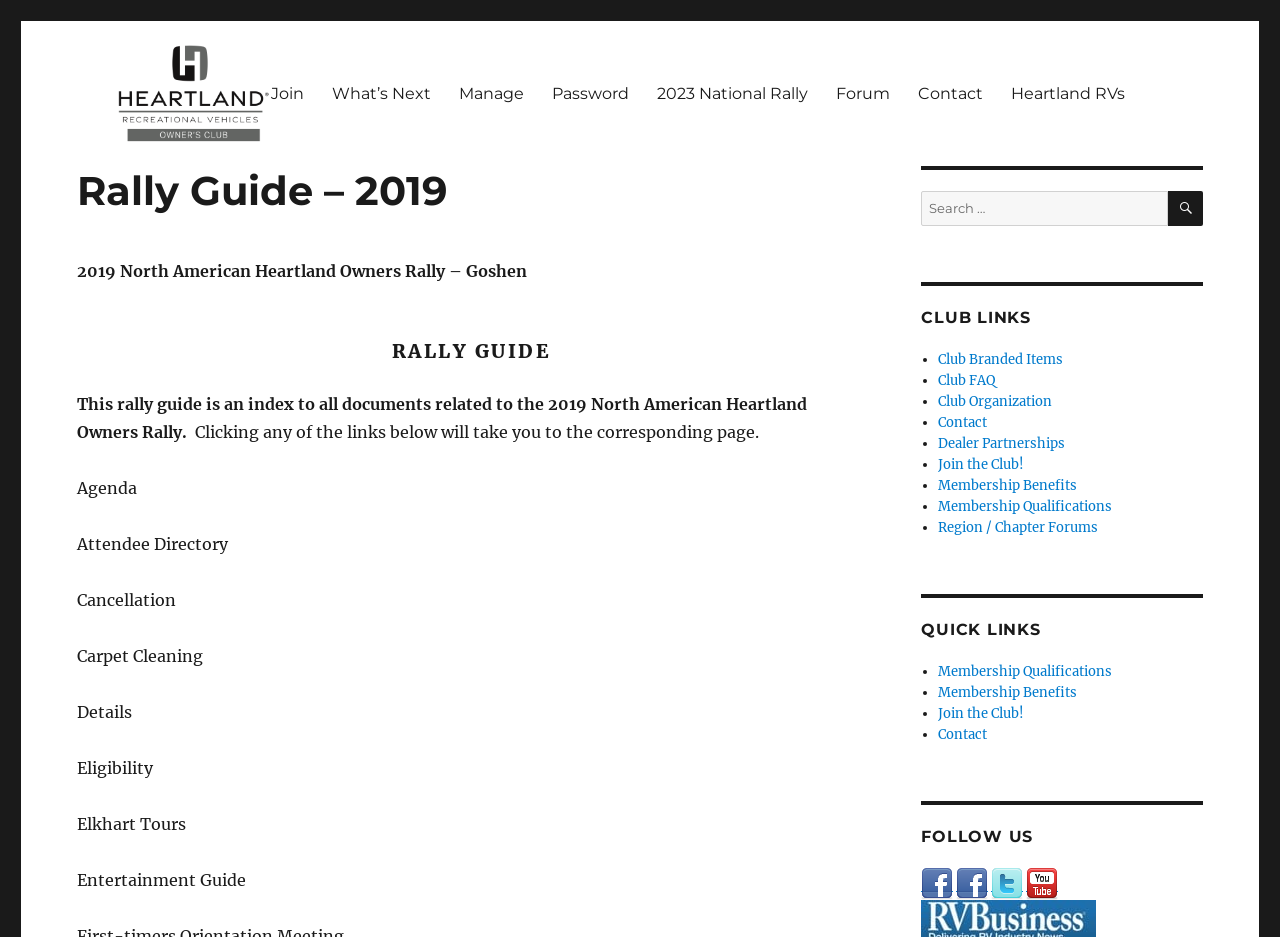Please pinpoint the bounding box coordinates for the region I should click to adhere to this instruction: "Follow Heartland RVs on Twitter".

[0.774, 0.933, 0.799, 0.951]